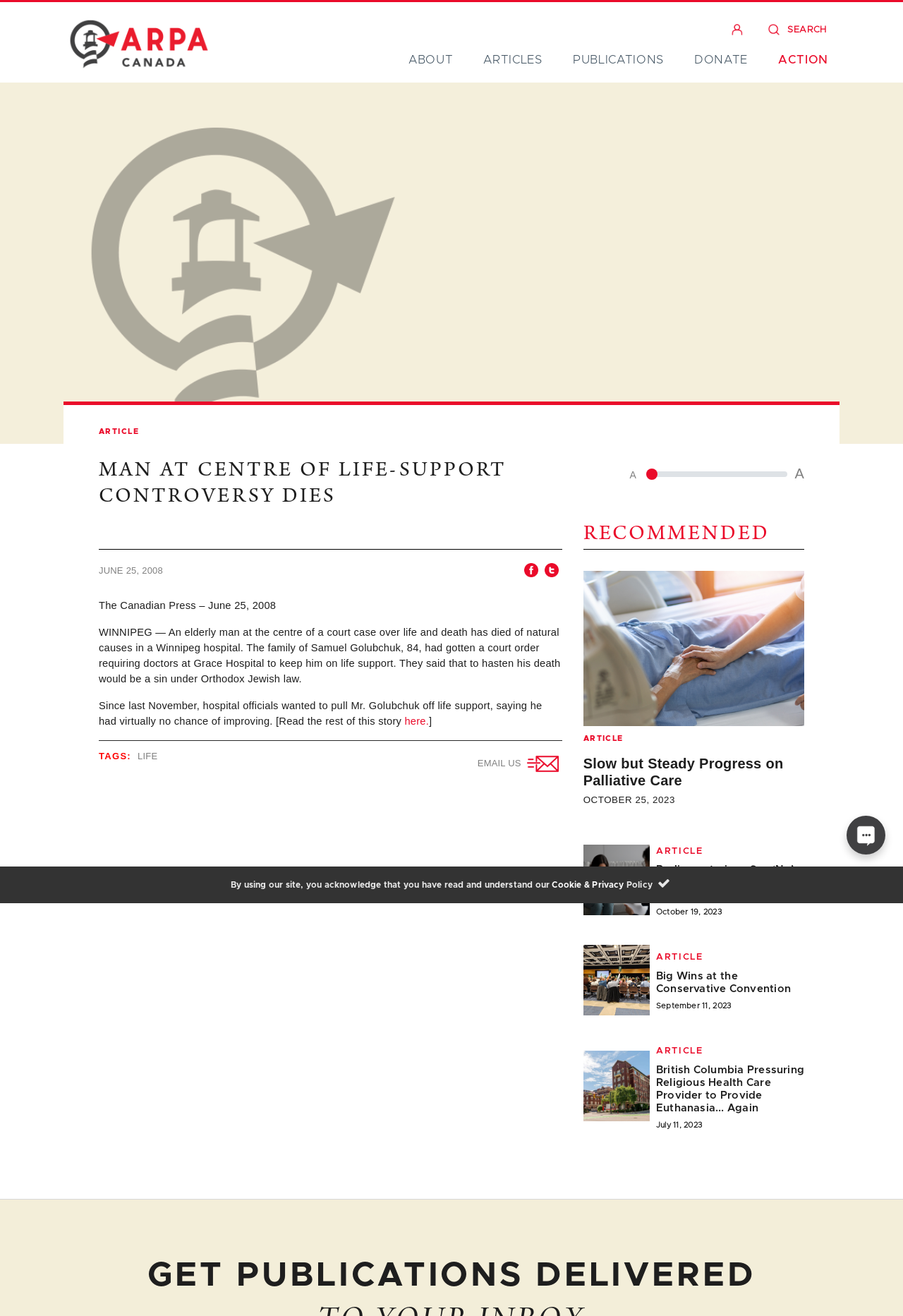Bounding box coordinates are specified in the format (top-left x, top-left y, bottom-right x, bottom-right y). All values are floating point numbers bounded between 0 and 1. Please provide the bounding box coordinate of the region this sentence describes: Email Us

[0.529, 0.576, 0.622, 0.584]